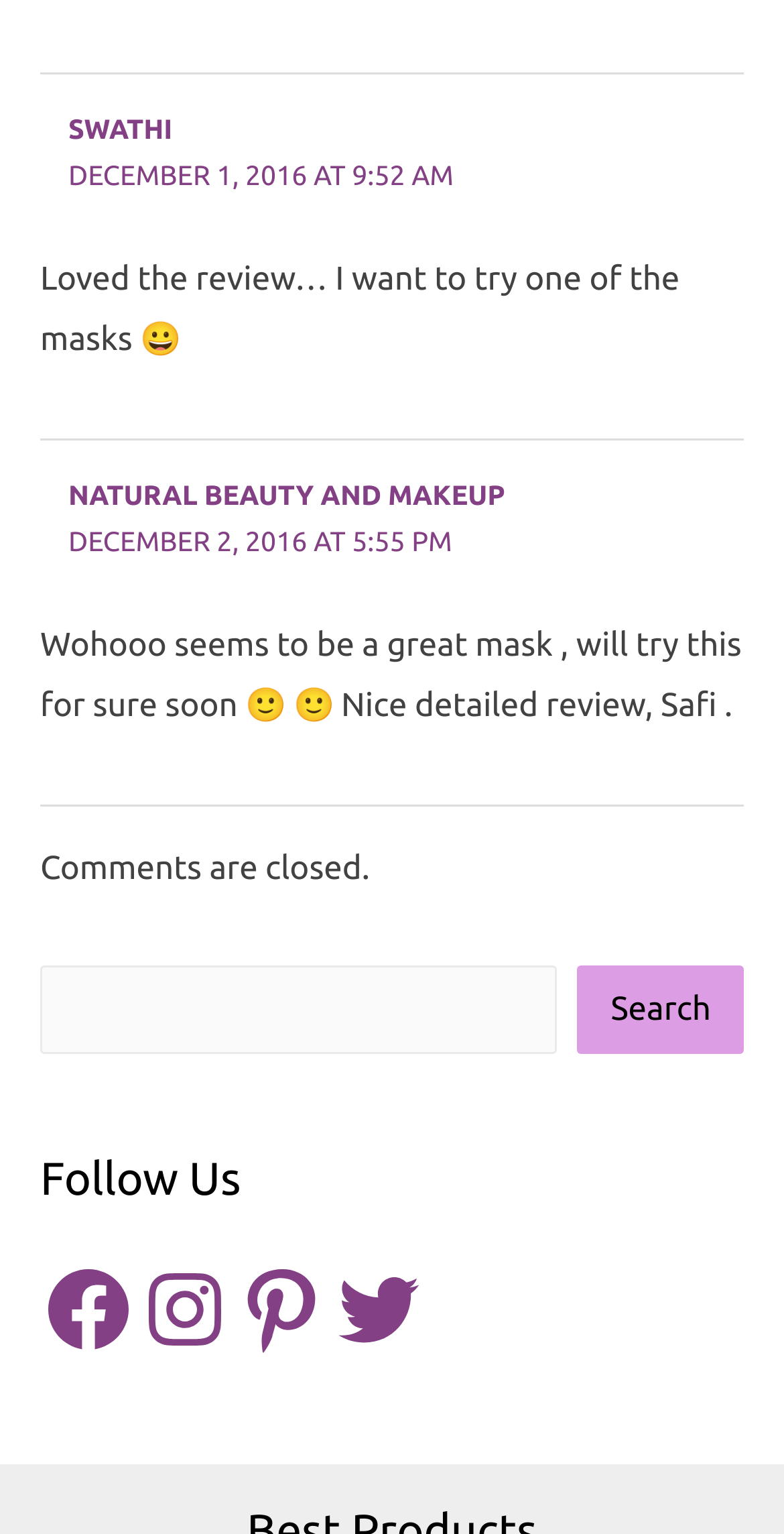Pinpoint the bounding box coordinates for the area that should be clicked to perform the following instruction: "Click on the Facebook link".

[0.051, 0.822, 0.174, 0.885]